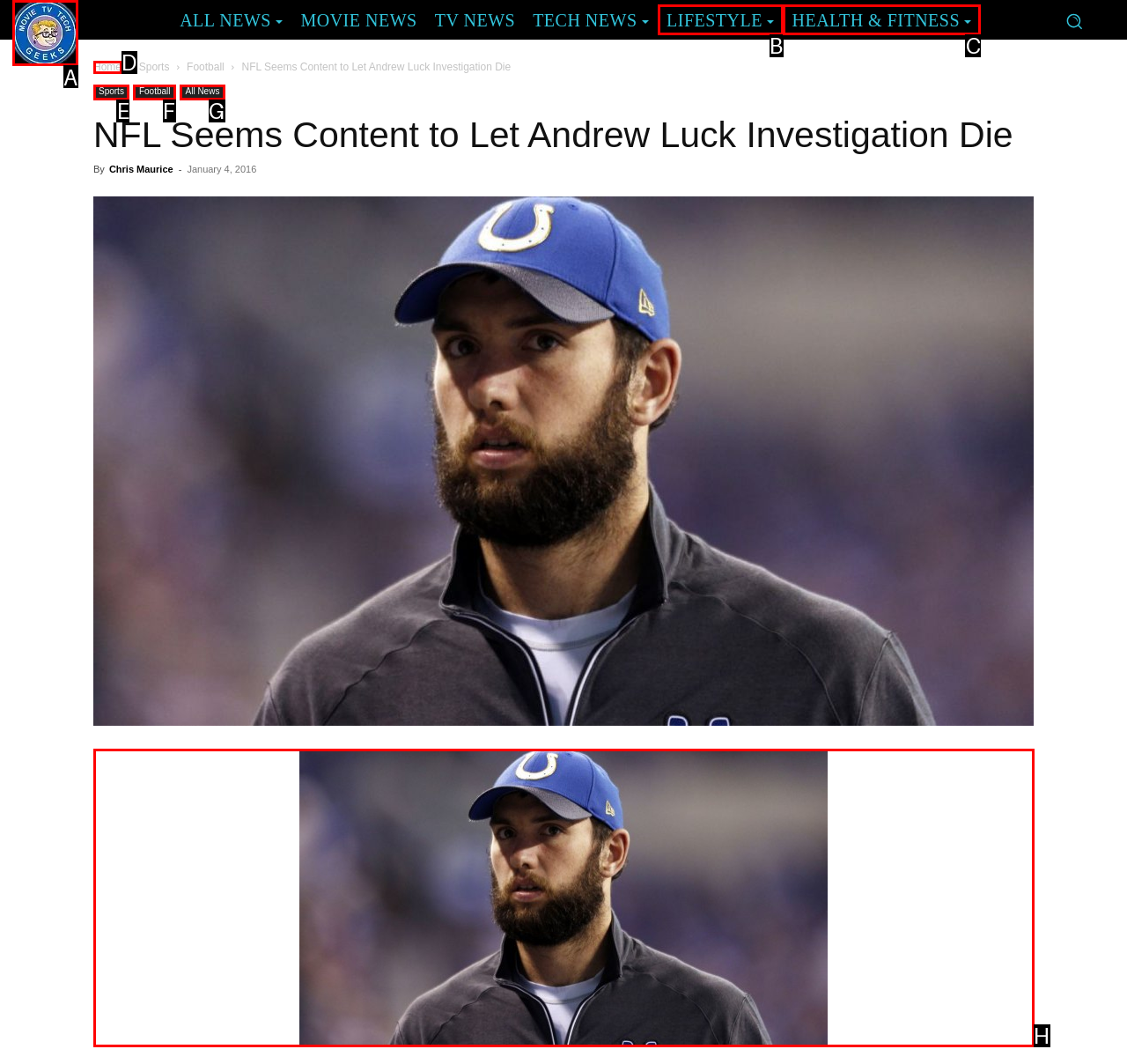Select the correct HTML element to complete the following task: Click the 'Movie TV Tech Geeks News Logo' link
Provide the letter of the choice directly from the given options.

A